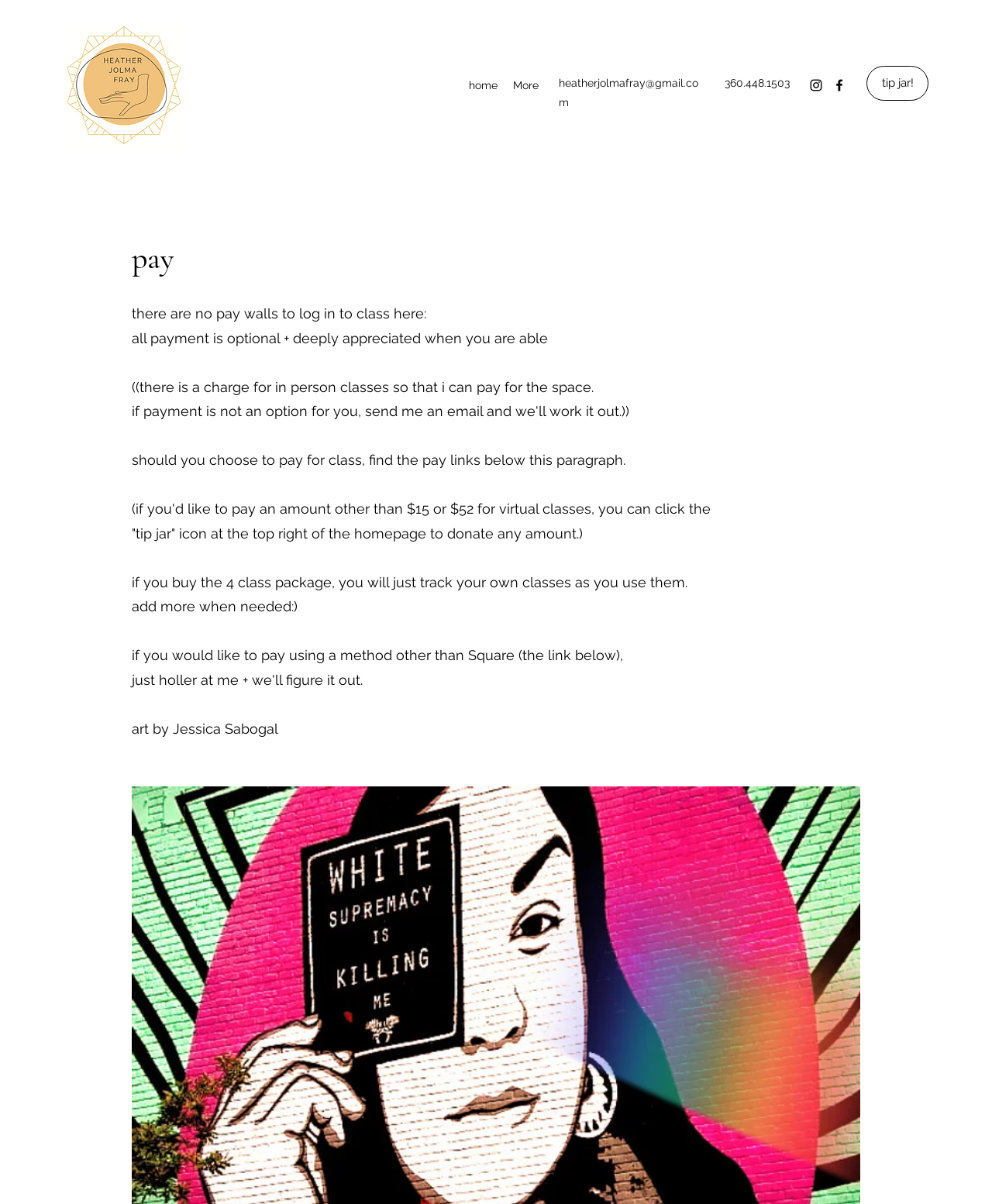Summarize the contents and layout of the webpage in detail.

This webpage appears to be a personal website or blog focused on payment and class information. At the top left, there is a white background logo image. Next to it, a navigation menu labeled "Site" contains links to "home" and "More". 

On the top right, there is a section with contact information, including an email address and a phone number. Below this, there is a social bar with links to Instagram and Facebook, each accompanied by their respective icons.

Further down, a prominent heading "pay" is displayed. Below this heading, there are several paragraphs of text explaining the payment policy, including the fact that there are no paywalls to log in to class, and that all payment is optional. The text also mentions that there is a charge for in-person classes and provides information on how to pay for classes.

Additionally, there is a "tip jar!" link at the top right of the page, allowing users to donate any amount. The page also mentions that users can pay using a method other than Square, and provides an acknowledgement of the artist Jessica Sabogal.